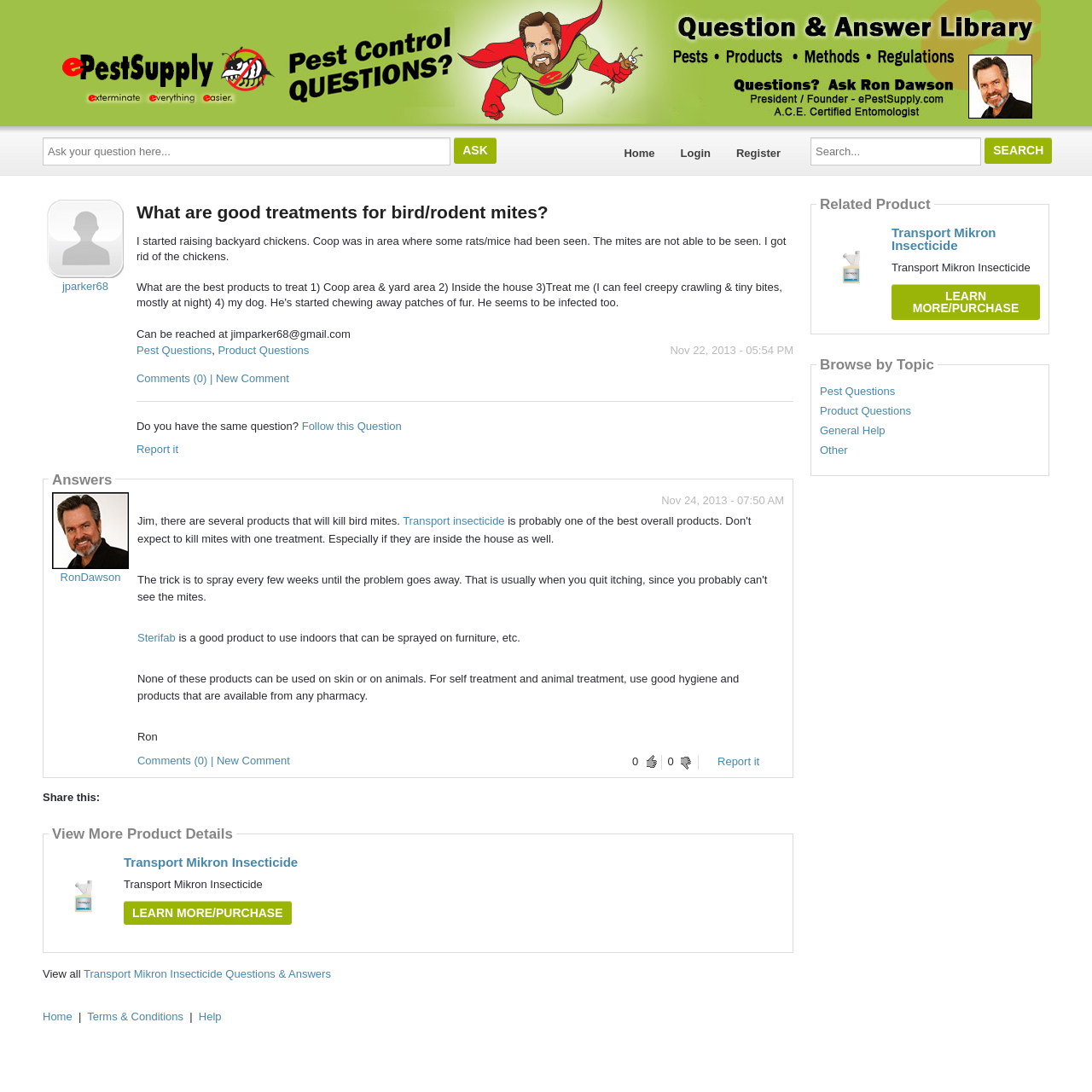What is the name of the product mentioned in the answer by RonDawson?
Provide an in-depth answer to the question, covering all aspects.

The name of the product mentioned in the answer by RonDawson can be determined by reading the text 'Jim, there are several products that will kill bird mites.' and the subsequent text 'Transport insecticide' which is a link. This link is located in the answer section provided by RonDawson.